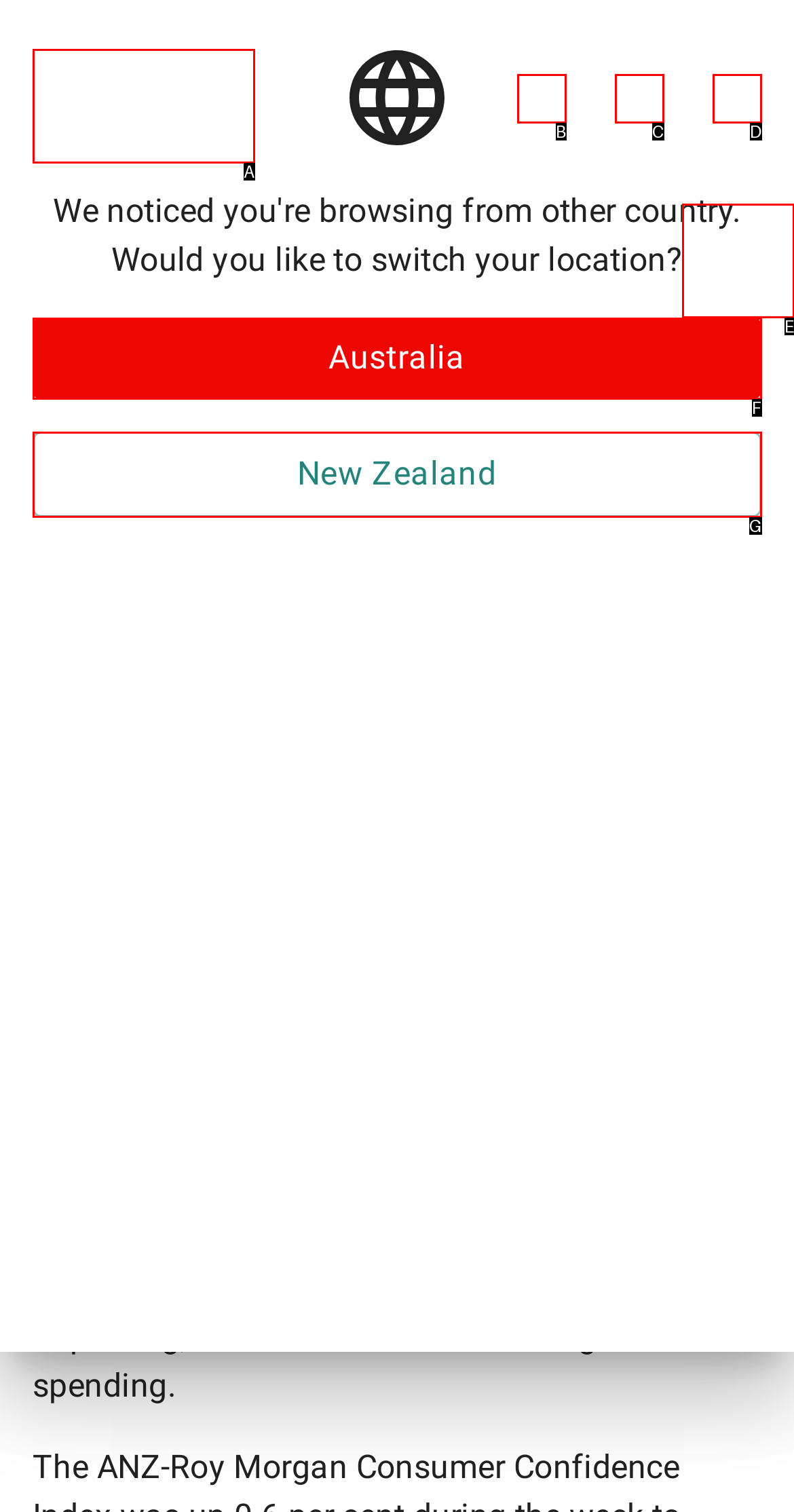Which HTML element matches the description: New Zealand?
Reply with the letter of the correct choice.

G